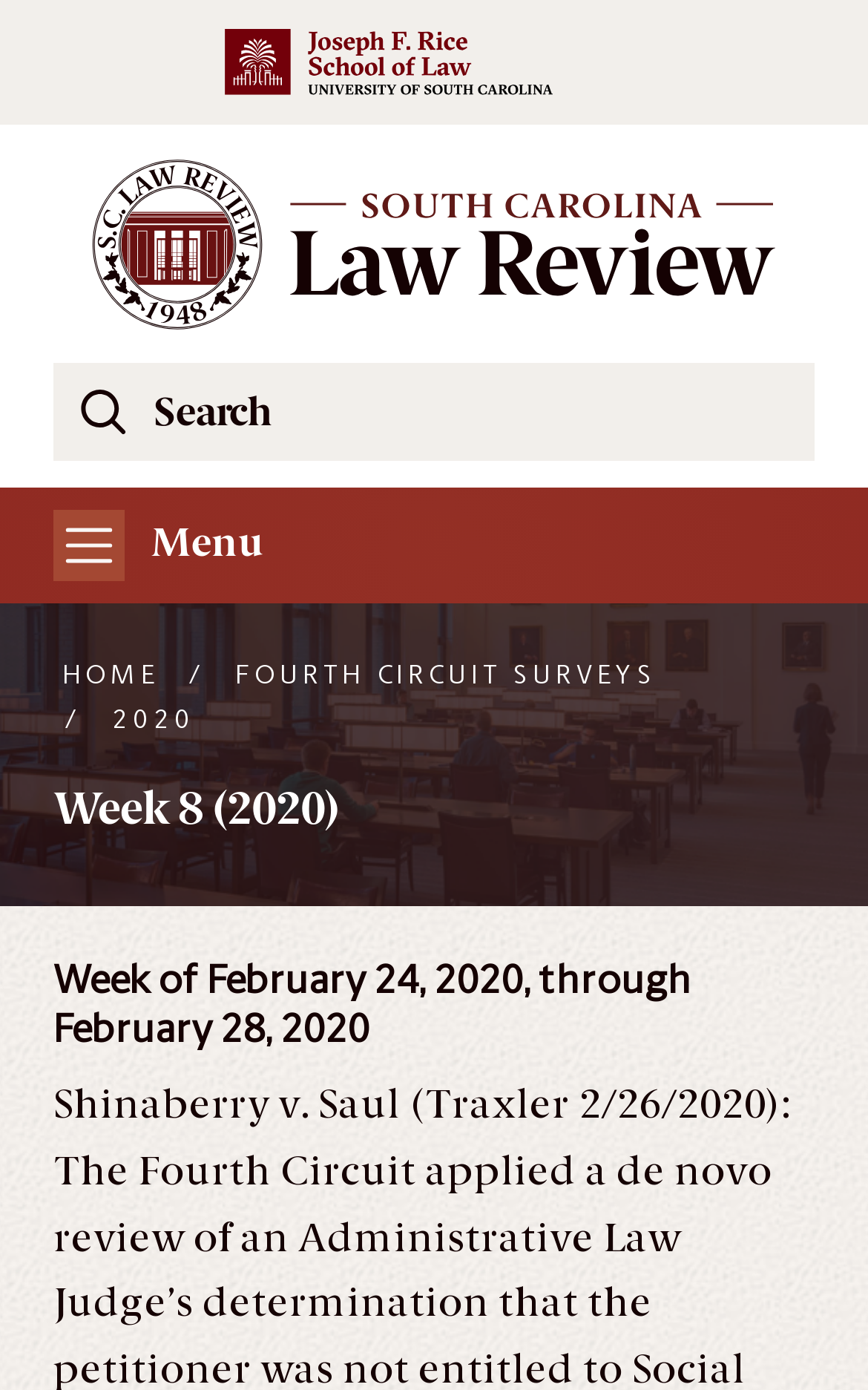What is the navigation menu toggle button labeled?
Please answer the question with as much detail as possible using the screenshot.

I identified a button with the label 'Toggle navigation' which is associated with a navigation menu, suggesting that it is used to toggle the navigation menu.